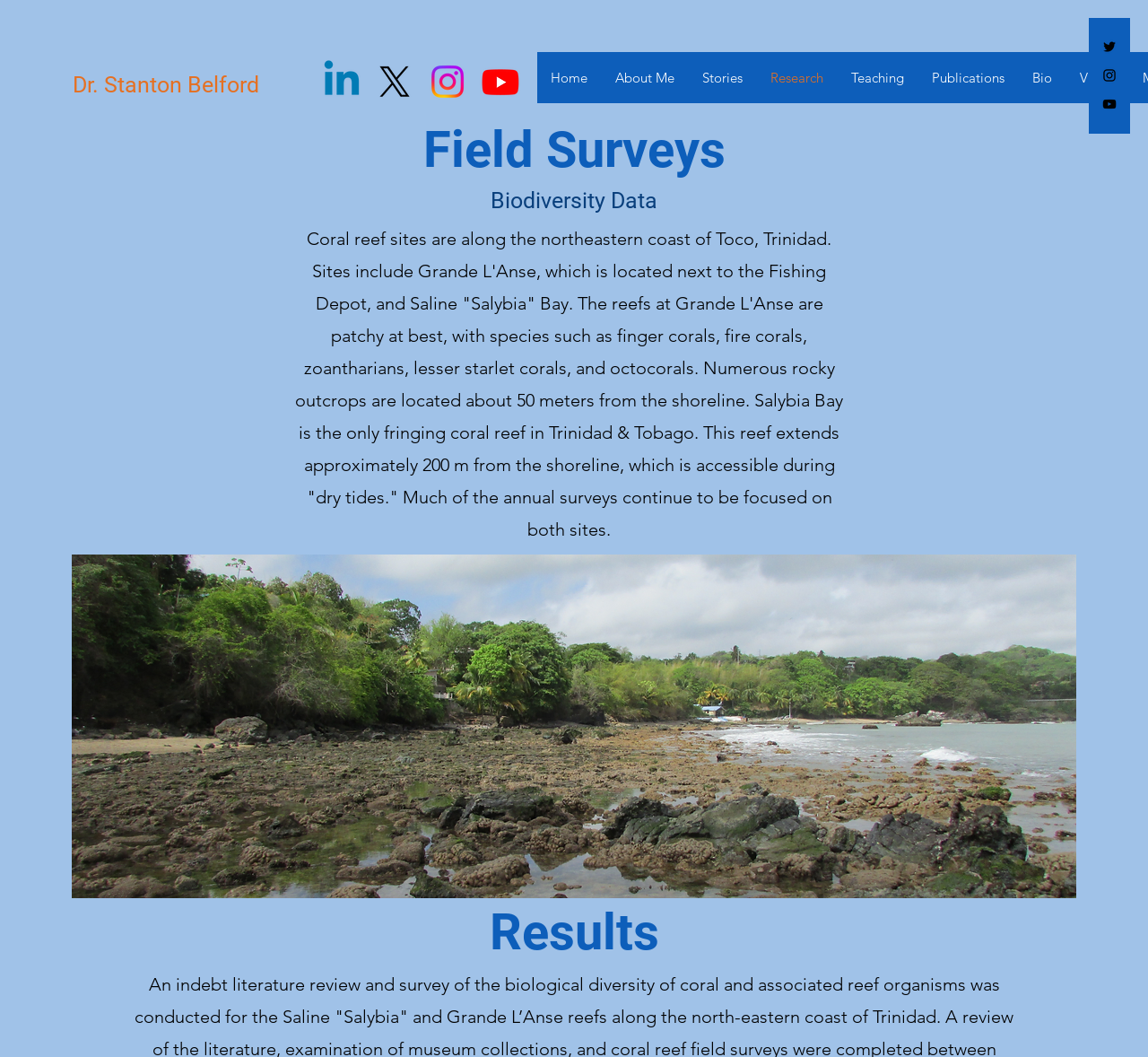Please provide the bounding box coordinates for the element that needs to be clicked to perform the following instruction: "Click the Twitter icon". The coordinates should be given as four float numbers between 0 and 1, i.e., [left, top, right, bottom].

[0.959, 0.037, 0.973, 0.052]